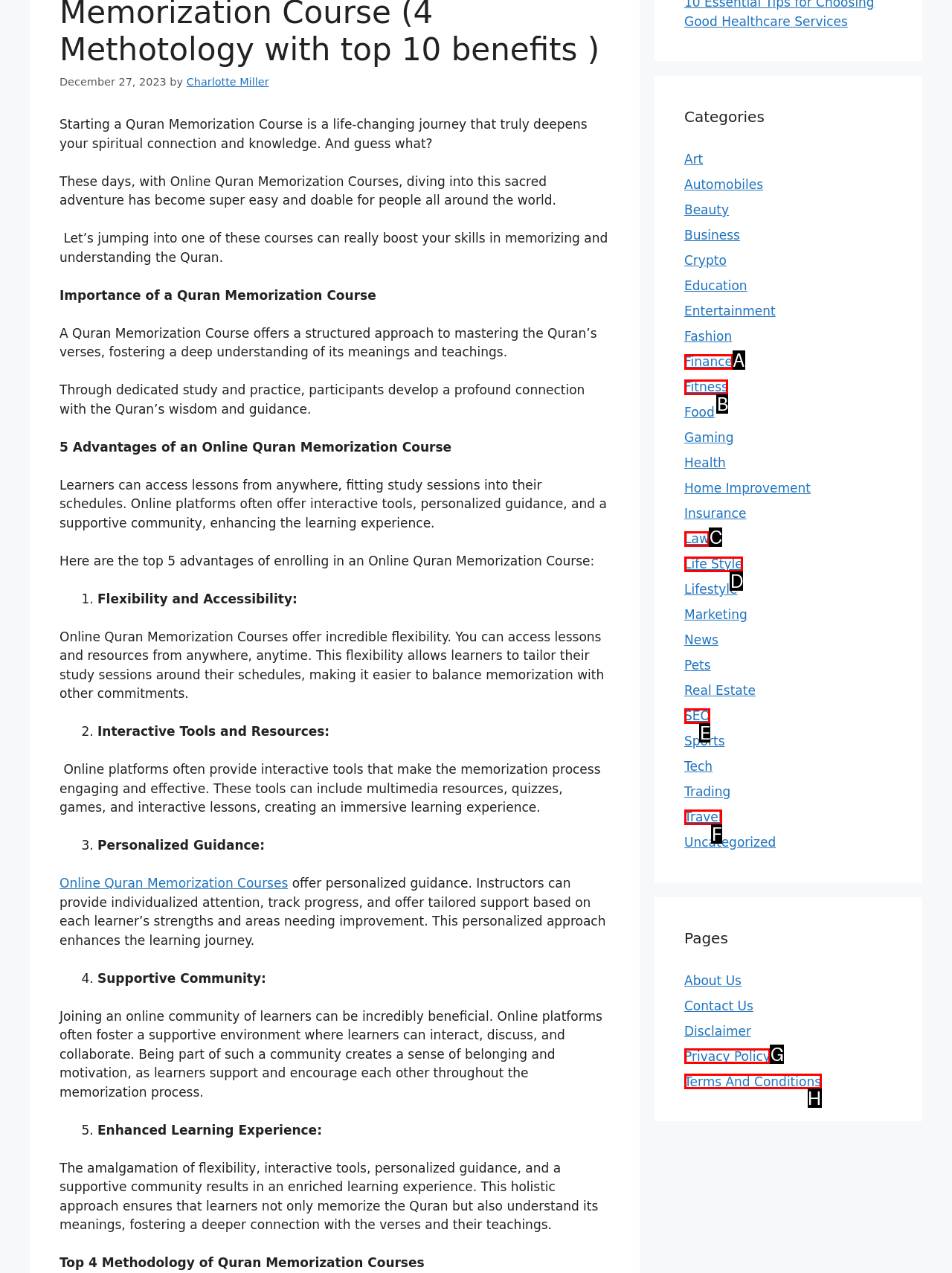Select the HTML element that best fits the description: Terms And Conditions
Respond with the letter of the correct option from the choices given.

H